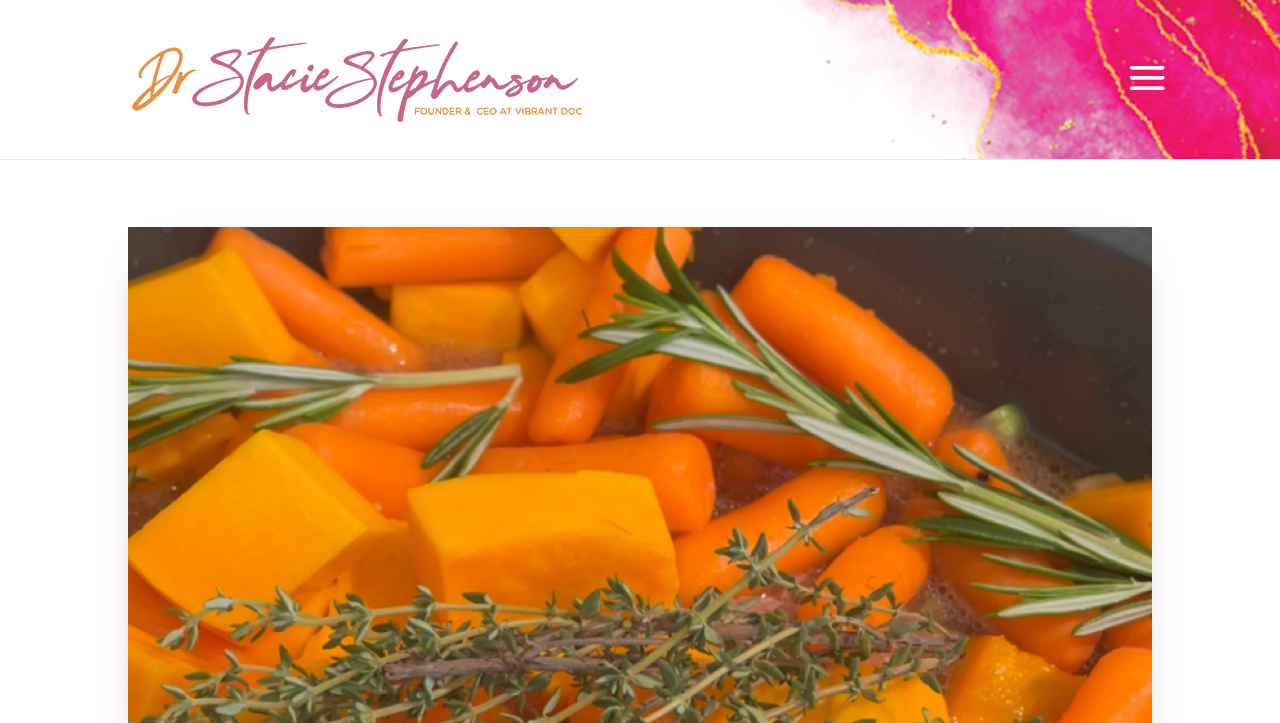Locate the bounding box for the described UI element: "alt="Dr. Stacie Stephenson"". Ensure the coordinates are four float numbers between 0 and 1, formatted as [left, top, right, bottom].

[0.103, 0.096, 0.455, 0.121]